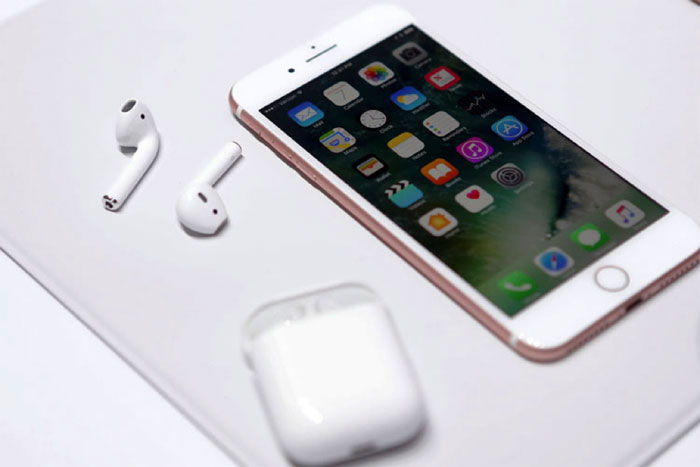What is beside the smartphone?
Please provide a comprehensive answer based on the contents of the image.

The wireless earbuds, known for their convenience and portability, are positioned thoughtfully beside the phone, suggesting a modern, tech-savvy lifestyle.